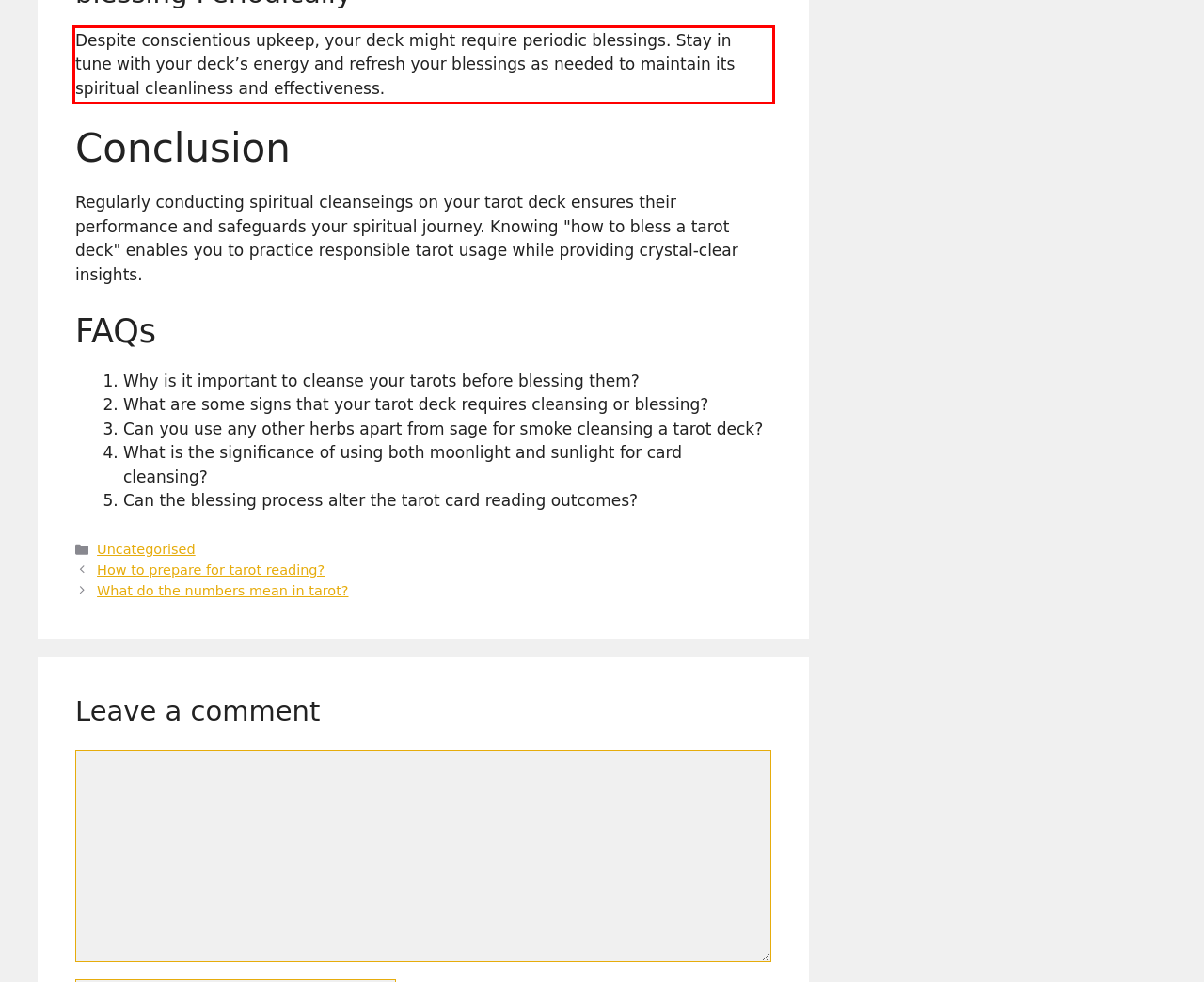Please recognize and transcribe the text located inside the red bounding box in the webpage image.

Despite conscientious upkeep, your deck might require periodic blessings. Stay in tune with your deck’s energy and refresh your blessings as needed to maintain its spiritual cleanliness and effectiveness.